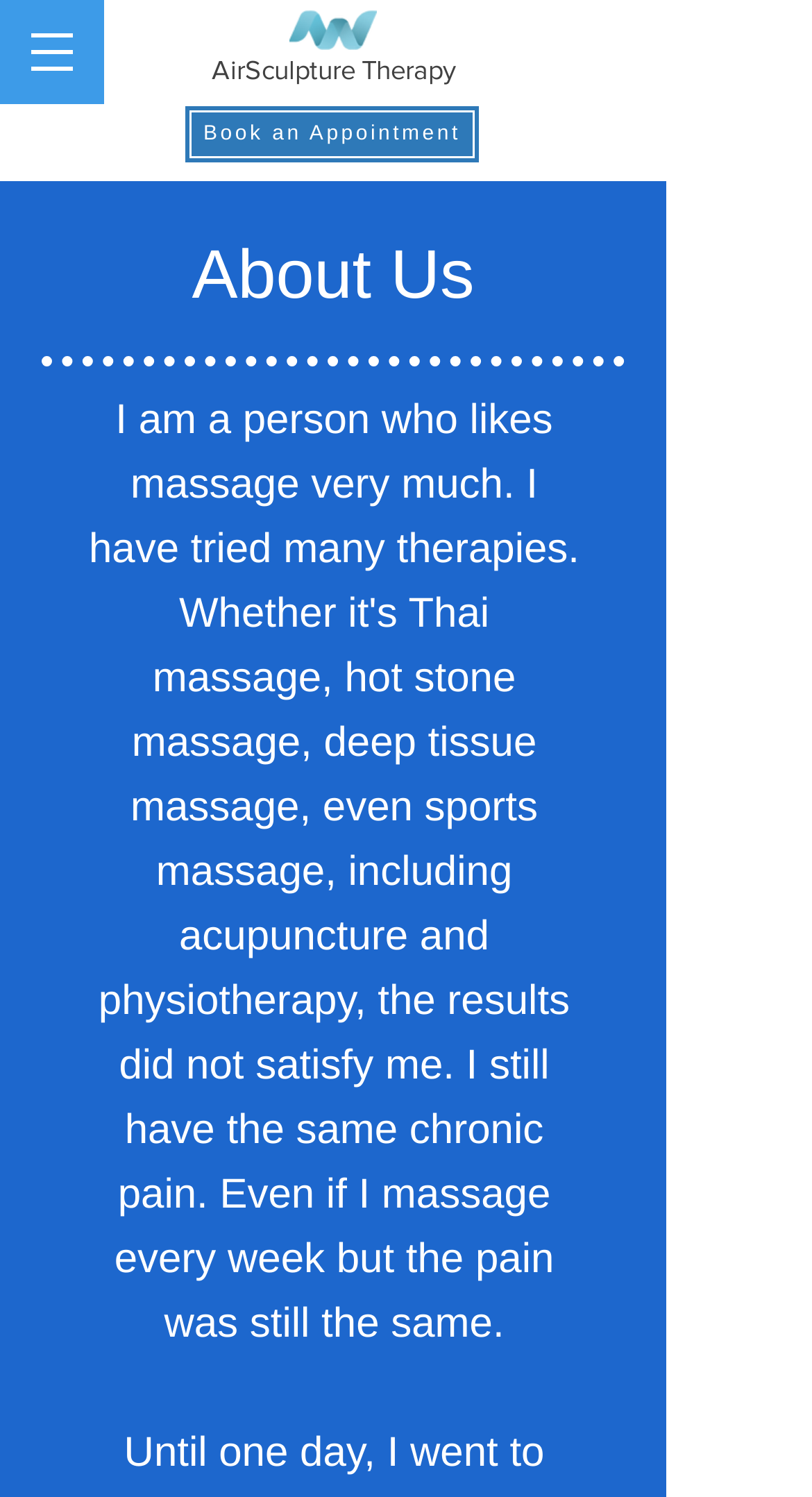What is the name of the therapy?
Please provide a single word or phrase in response based on the screenshot.

AirSculpture Therapy